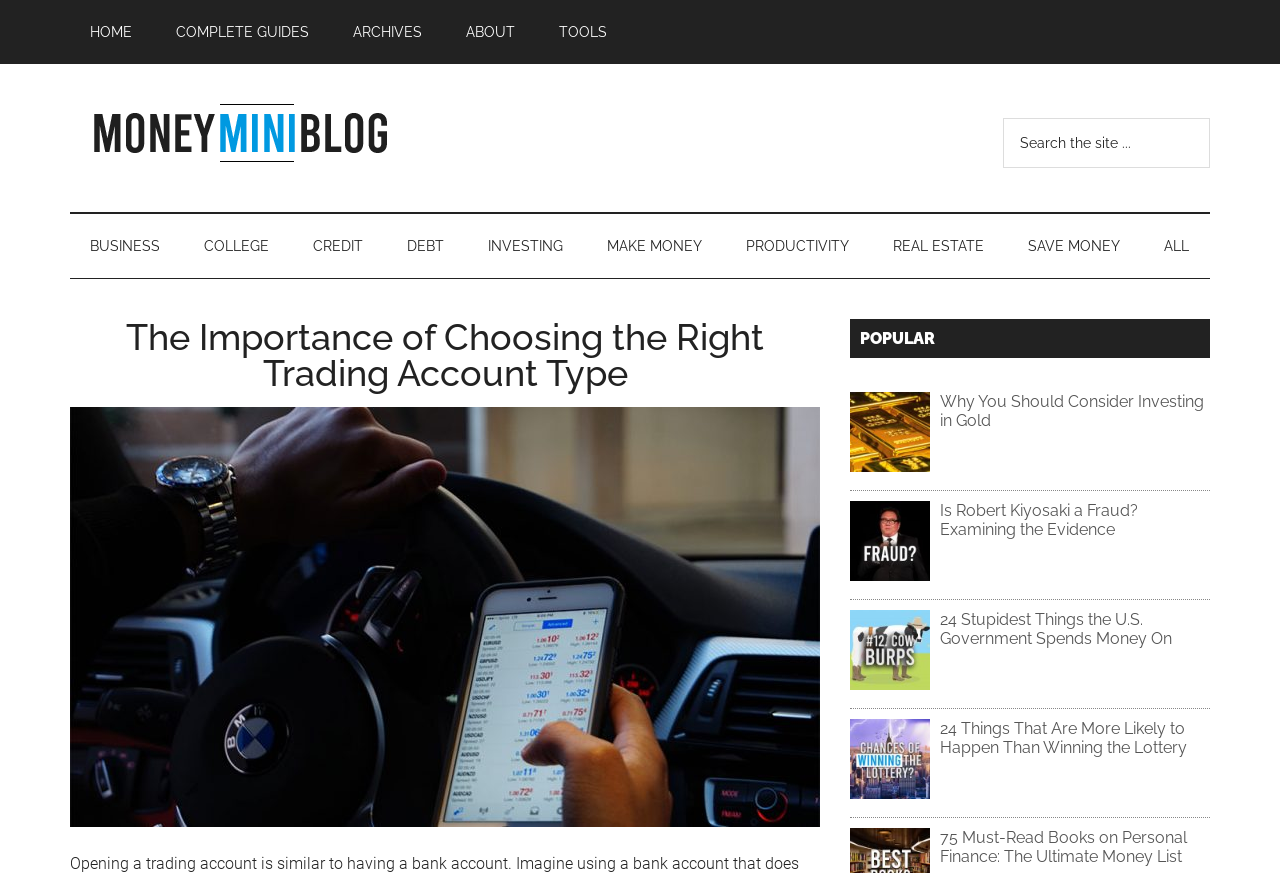Identify the bounding box for the UI element described as: "alt="robert kiyosaki fraud scam legitimate"". Ensure the coordinates are four float numbers between 0 and 1, formatted as [left, top, right, bottom].

[0.664, 0.649, 0.734, 0.67]